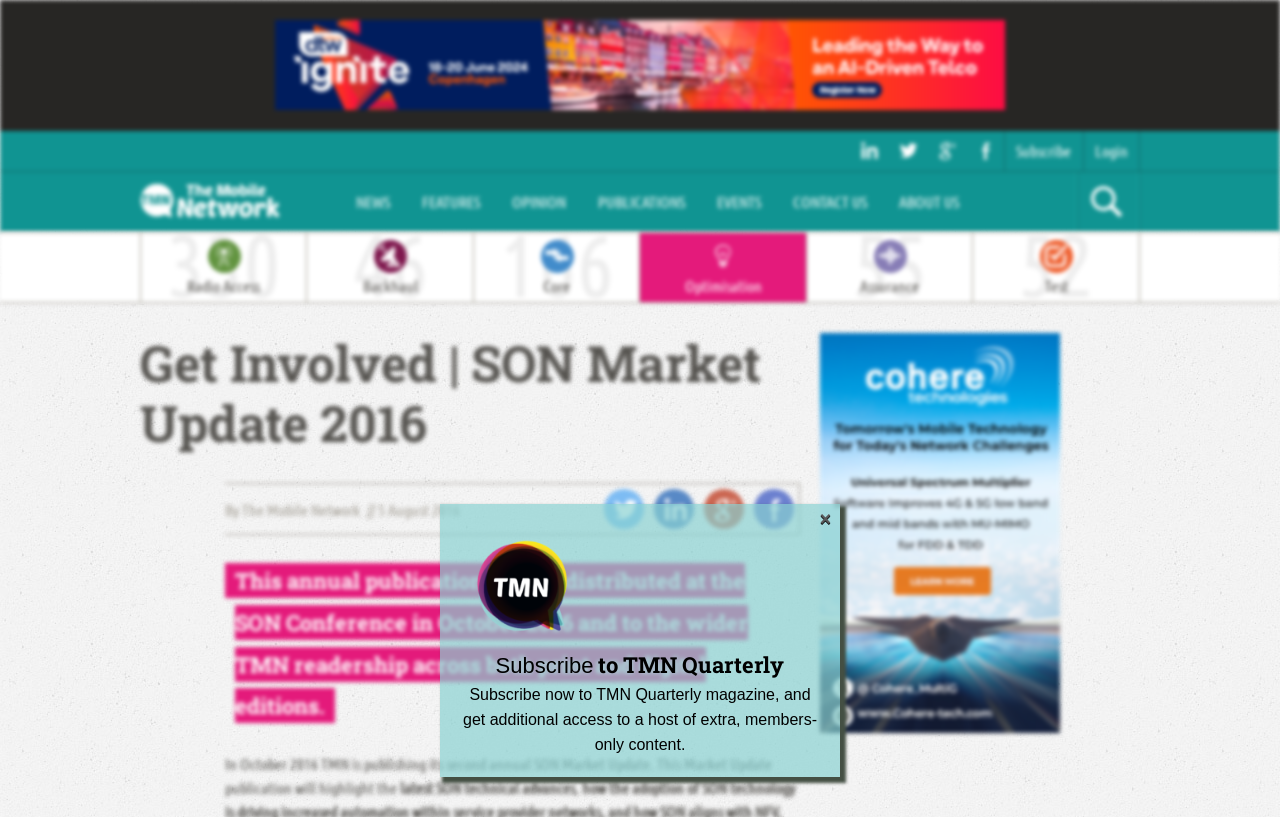Give a comprehensive overview of the webpage, including key elements.

The webpage appears to be a publication page for "SON Market Update 2016" on "The Mobile Network" website. At the top, there is a logo and a navigation menu with links to "NEWS", "FEATURES", "OPINION", "PUBLICATIONS", "EVENTS", "CONTACT US", and "ABOUT US". Below the navigation menu, there is a search bar with a textbox to input search queries.

On the left side, there are several links to different categories, including "Radio Access 330", "Backhaul 46", "Core 166", "Optimisation", "Assurance 55", and "Test 52". The main content area is divided into two sections. The top section has a heading "Get Involved | SON Market Update 2016" and provides information about the publication, including the author "By The Mobile Network", the publication date "5 August 2016", and social media links to Twitter, LinkedIn, Google Plus, and Facebook.

The bottom section has a heading that summarizes the content of the publication, which is about the latest SON technical advances. There is a block of text that provides more details about the publication, including its distribution at the SON Conference in October 2016 and to the wider TMN readership across both print and digital editions.

On the right side, there is a complementary section with an image and a link. Below this section, there are two headings, one for "Subscribe to TMN Quarterly" and another with a link to subscribe to the magazine, which provides additional access to members-only content. At the bottom right corner, there is a close button marked with an "×" symbol.